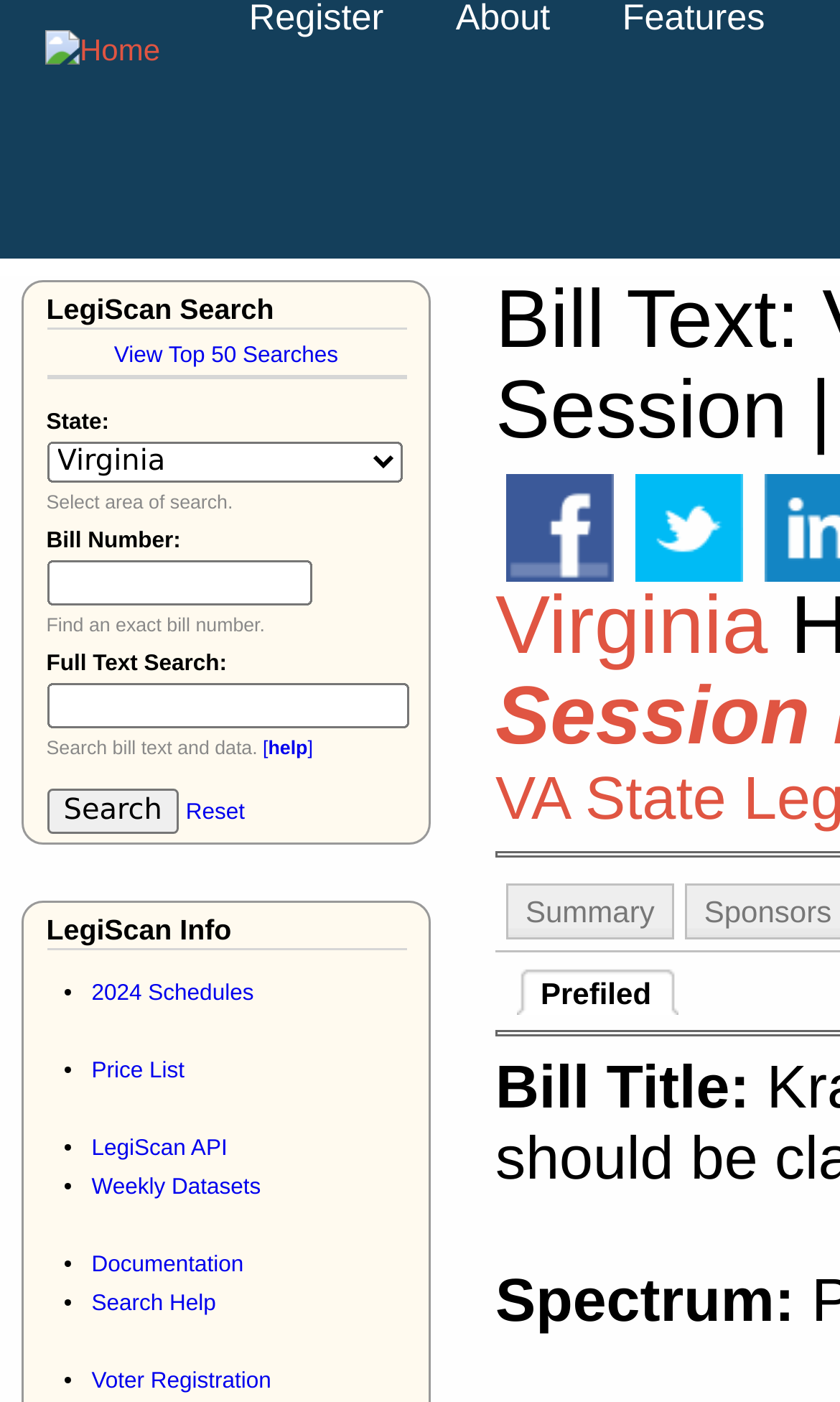What is the type of bill being displayed?
Provide a detailed and well-explained answer to the question.

The type of bill being displayed is 'Prefiled' because the link element with the text 'Prefiled' is located near the 'Bill Title' static text, indicating that it is related to the bill being displayed.